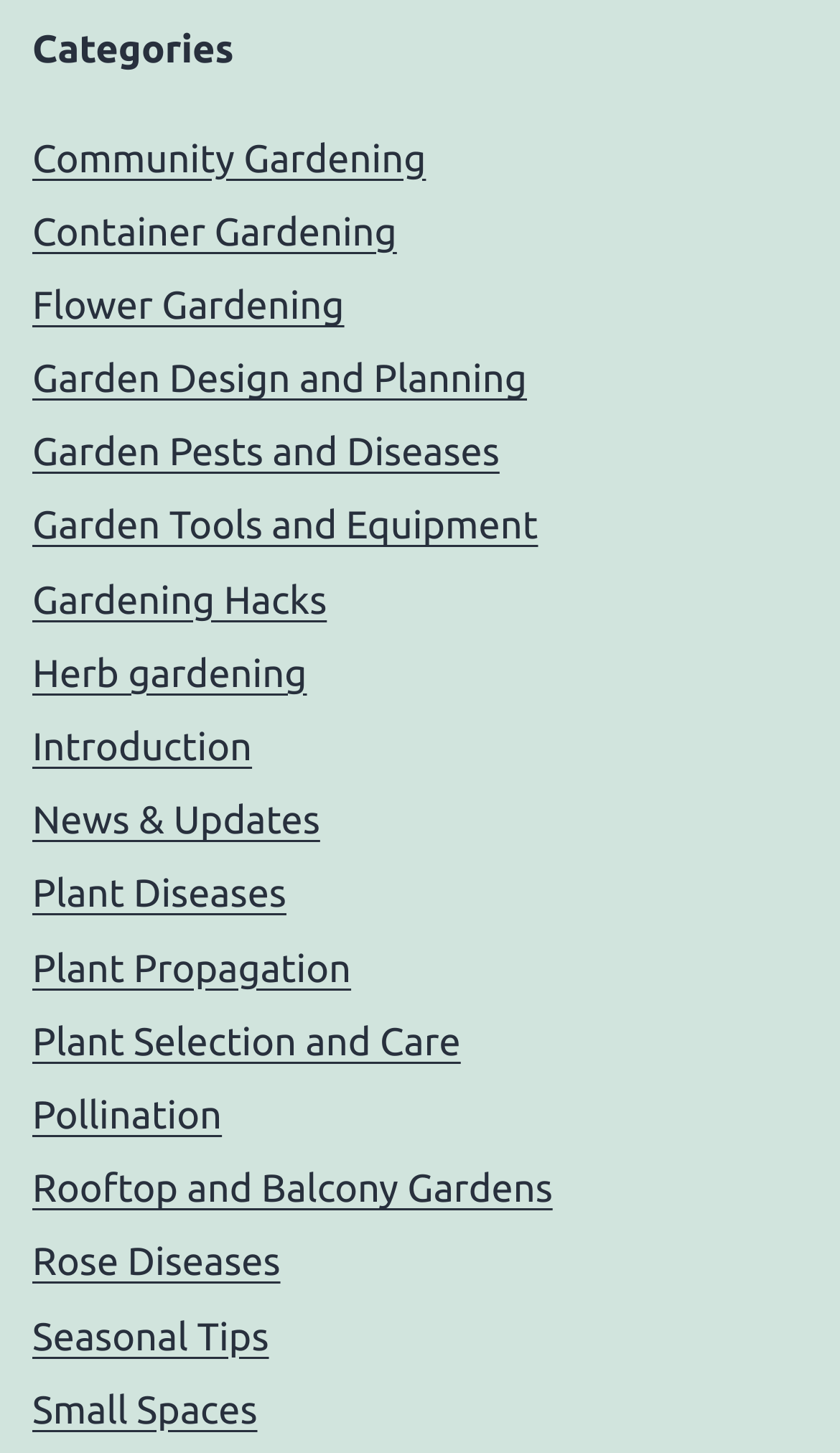Using the image as a reference, answer the following question in as much detail as possible:
Is 'Pollination' a category related to flowers?

I looked at the link 'Pollination' under the 'Categories' heading, and it is likely related to flowers, as pollination is a process that occurs in flowers.